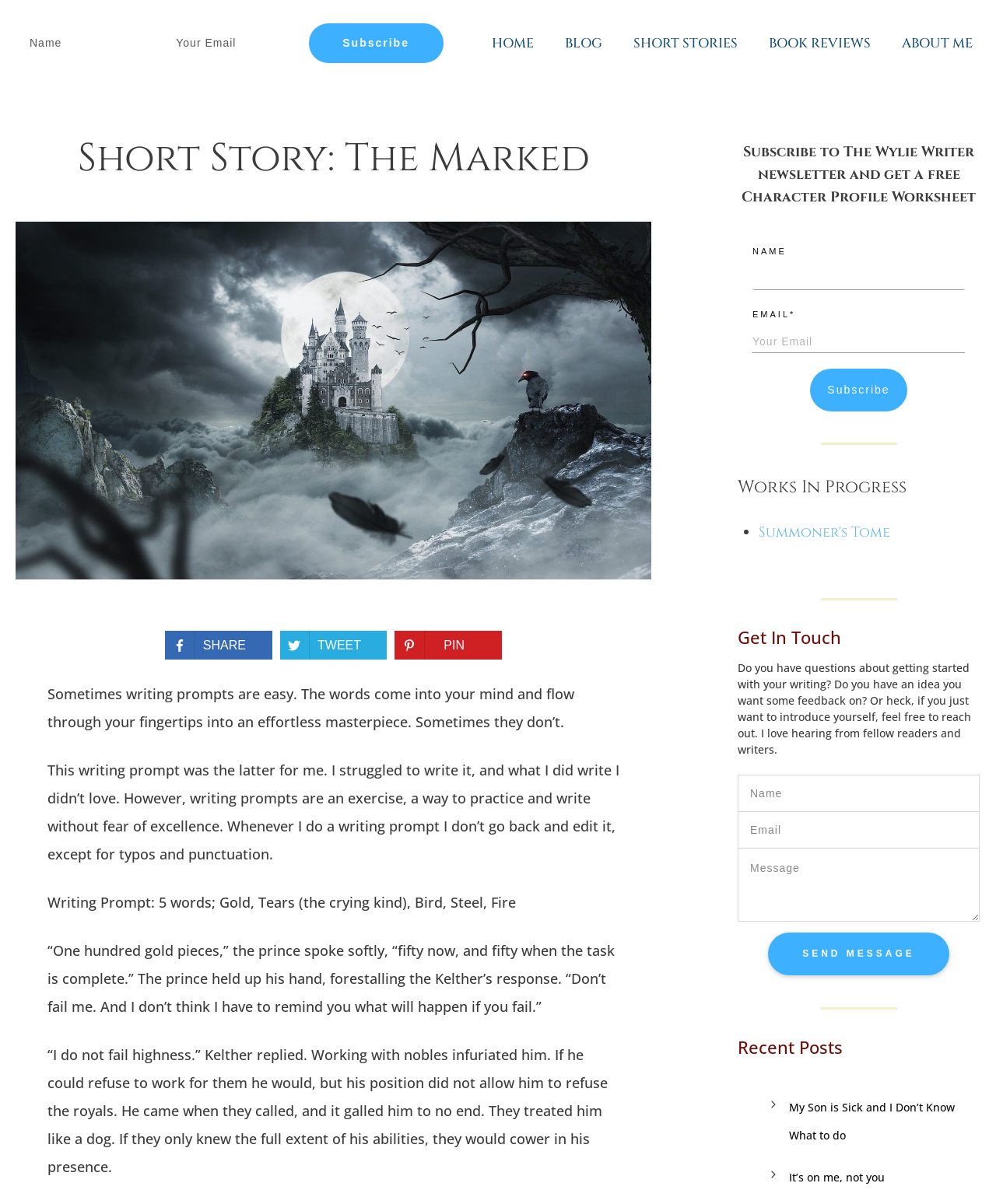What is the theme of the short story 'The Marked'?
Carefully analyze the image and provide a thorough answer to the question.

The short story 'The Marked' mentions a prince and a Kelther, indicating that the theme of the story is related to royalty and nobility.